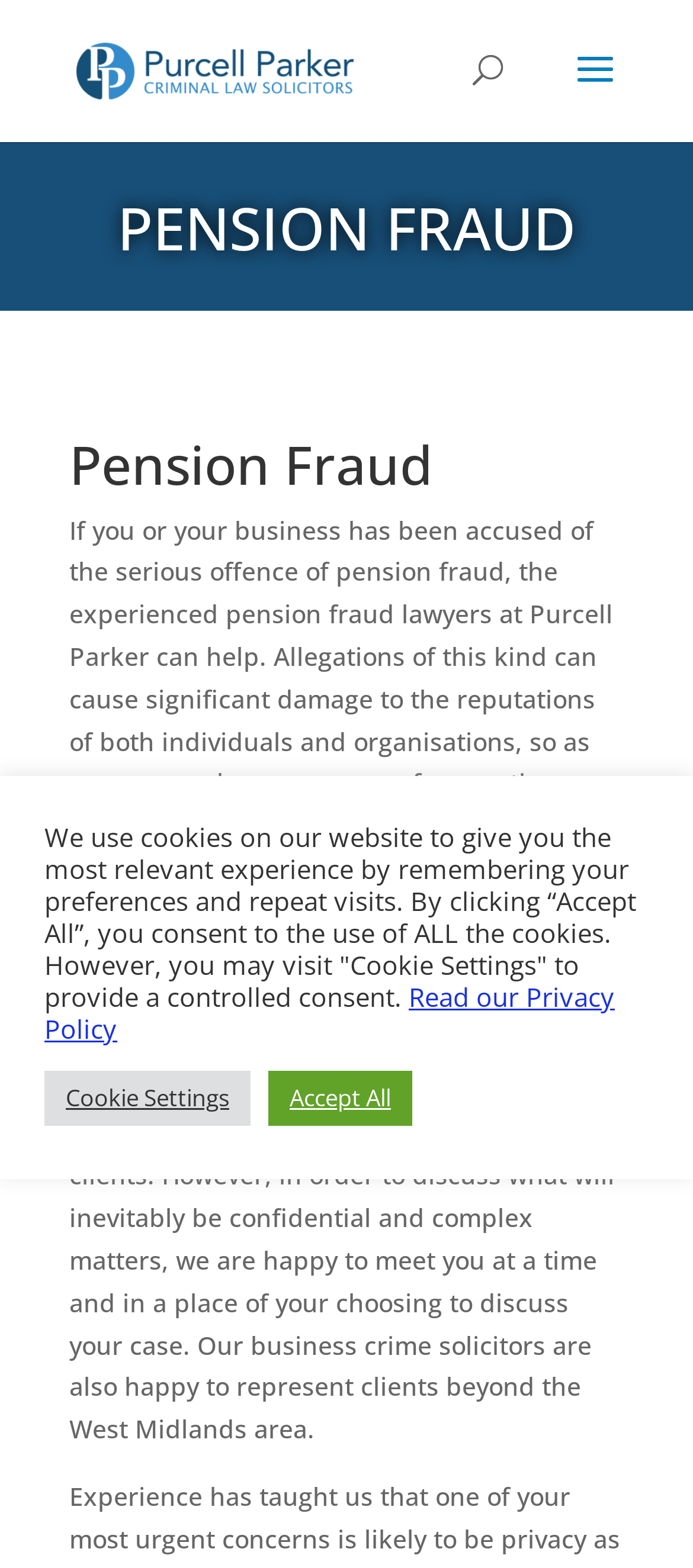Create a detailed summary of all the visual and textual information on the webpage.

The webpage is about pension fraud solicitors at Purcell Parker, a criminal law solicitors firm. At the top left, there is a link and an image with the text "Purcell Parker - Criminal Law Solicitors". On the top right, there is a button labeled "Menu". Below the top section, there is a search bar that spans across the page.

The main content of the page is divided into sections. The first section has a heading "PENSION FRAUD" in a larger font, followed by a subheading "Pension Fraud" and a paragraph of text that explains the importance of seeking legal advice if accused of pension fraud. This section takes up most of the page's width and is positioned near the top.

Below this section, there is another heading "Pension fraud defence solicitors in central Birmingham" and a paragraph of text that describes the convenience of the firm's location and their willingness to meet clients at a time and place of their choosing.

At the bottom of the page, there is a notice about the use of cookies on the website, with links to "Read our Privacy Policy", "Cookie Settings", and a button to "Accept All".